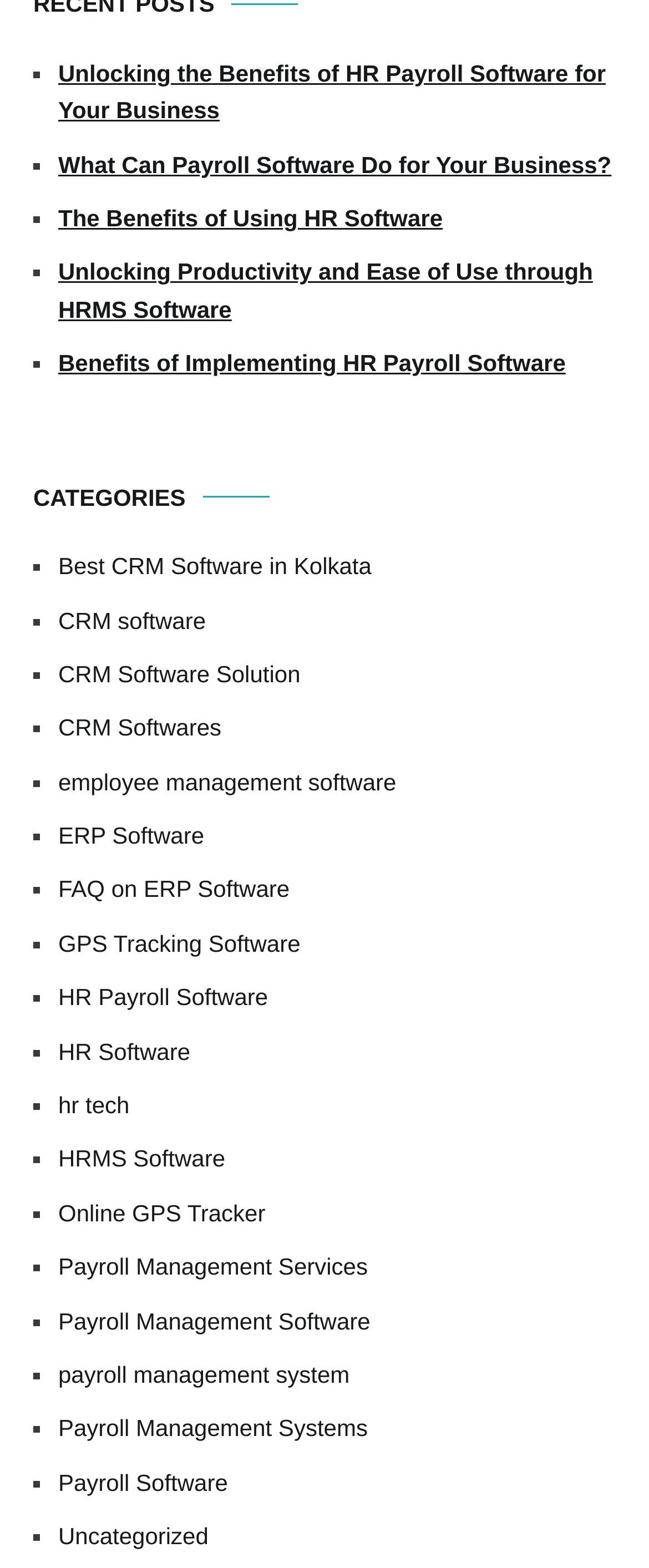Locate the bounding box coordinates of the region to be clicked to comply with the following instruction: "Click on 'Unlocking the Benefits of HR Payroll Software for Your Business'". The coordinates must be four float numbers between 0 and 1, in the form [left, top, right, bottom].

[0.09, 0.035, 0.949, 0.082]